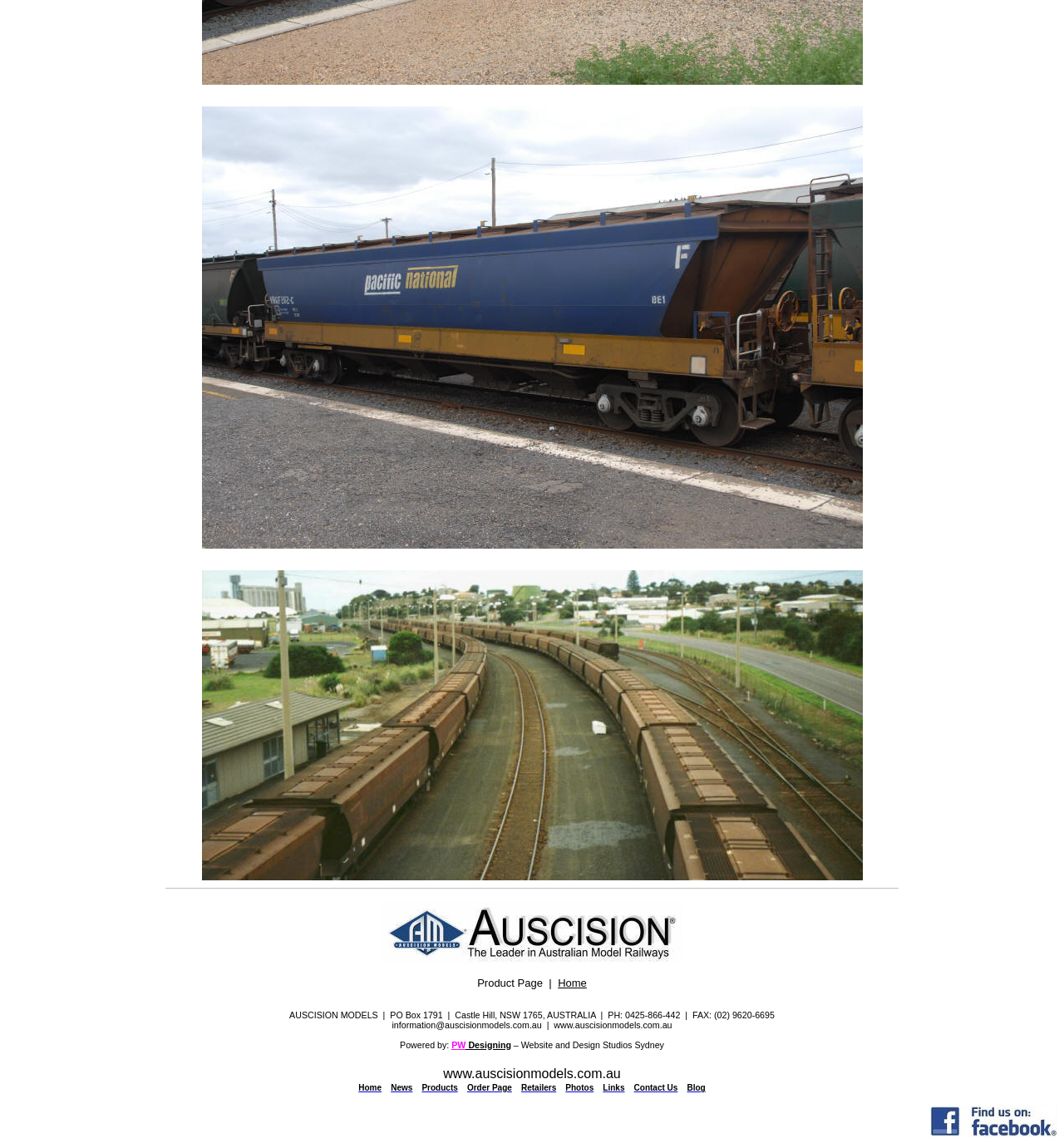Please provide a comprehensive answer to the question based on the screenshot: What is the website's navigation menu?

I found the navigation menu at the bottom of the webpage, which contains links to various pages such as Home, News, Products, Order Page, Retailers, Photos, Links, Contact Us, and Blog.